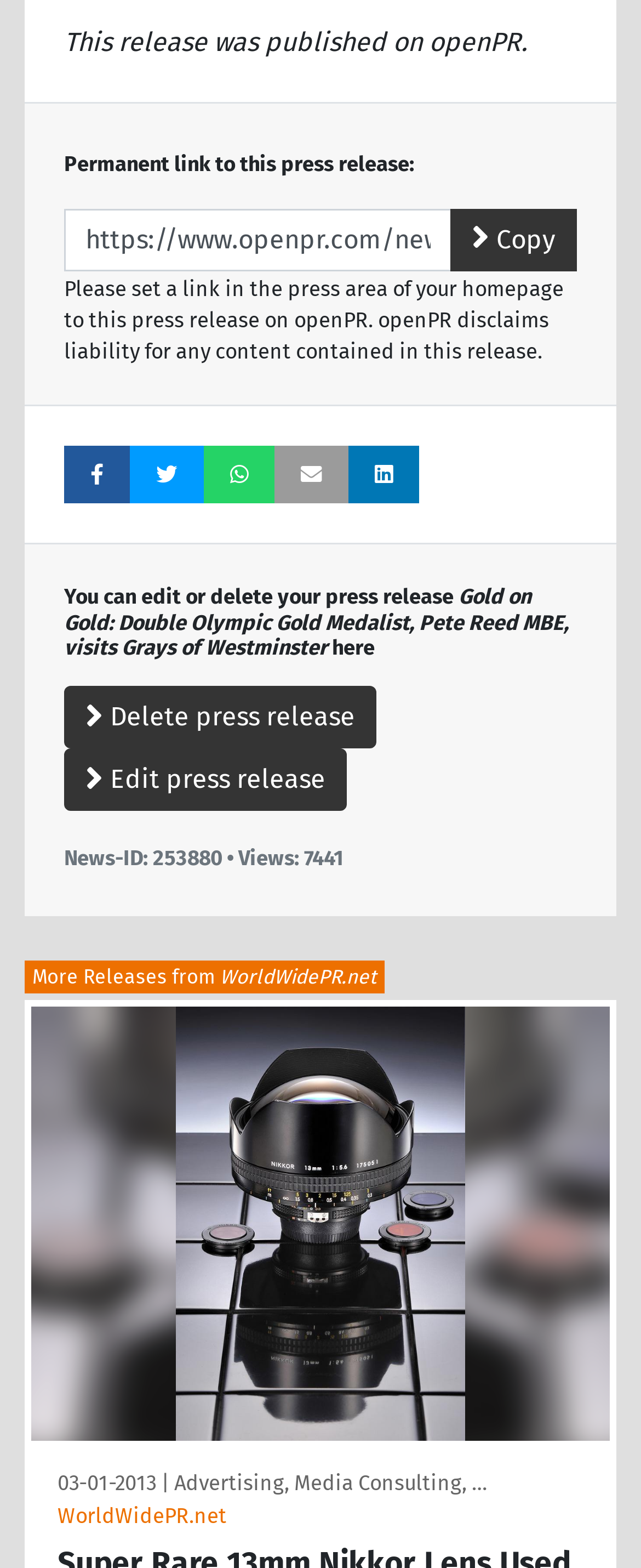Ascertain the bounding box coordinates for the UI element detailed here: "title="LinkedIn"". The coordinates should be provided as [left, top, right, bottom] with each value being a float between 0 and 1.

[0.544, 0.284, 0.654, 0.321]